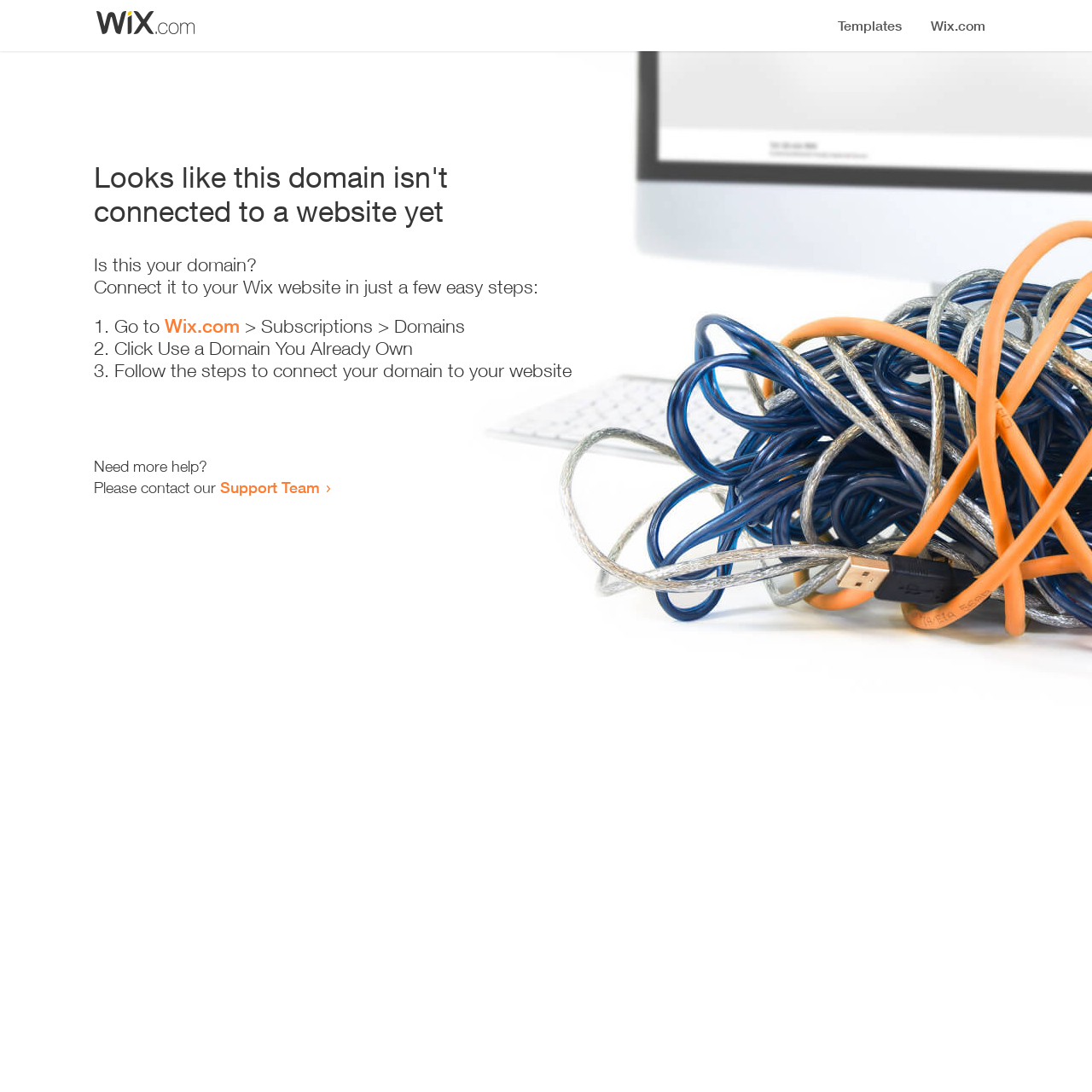What is the current status of this domain?
Using the image as a reference, answer with just one word or a short phrase.

Not connected to a website